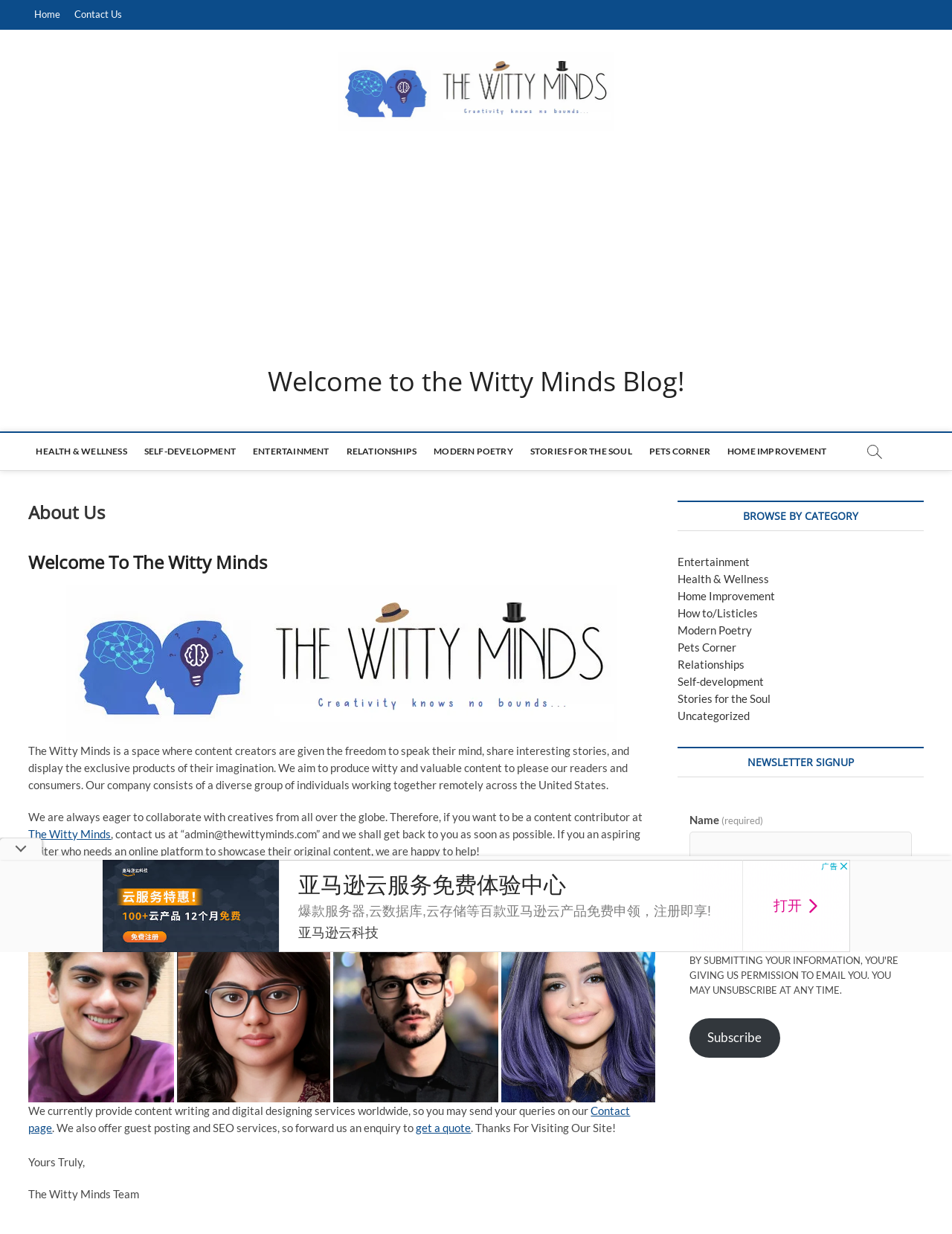Can you find the bounding box coordinates of the area I should click to execute the following instruction: "Click on the 'Home' link"?

[0.03, 0.0, 0.07, 0.024]